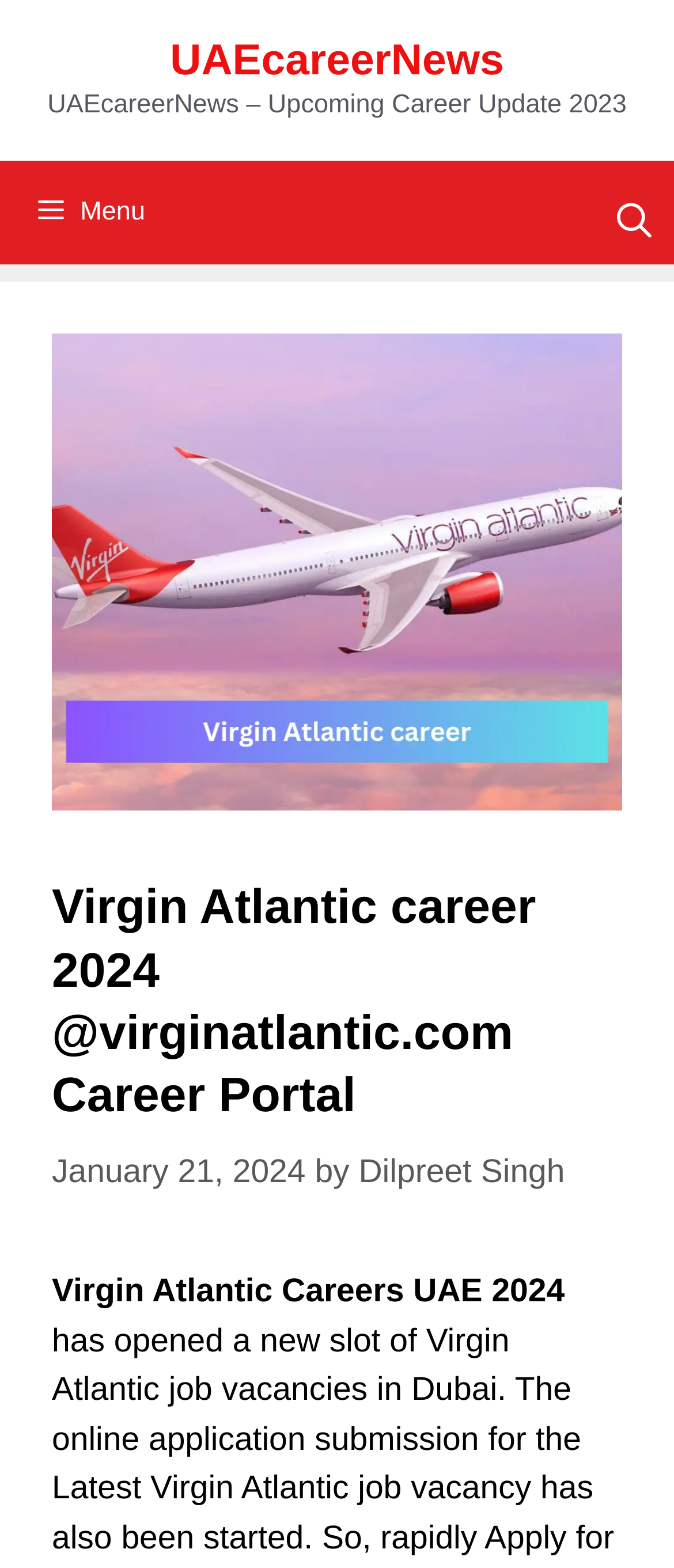Please study the image and answer the question comprehensively:
Who is the author of the latest update?

I found the answer by looking at the link element in the header section, which says 'Dilpreet Singh'. This is likely the author of the latest update.